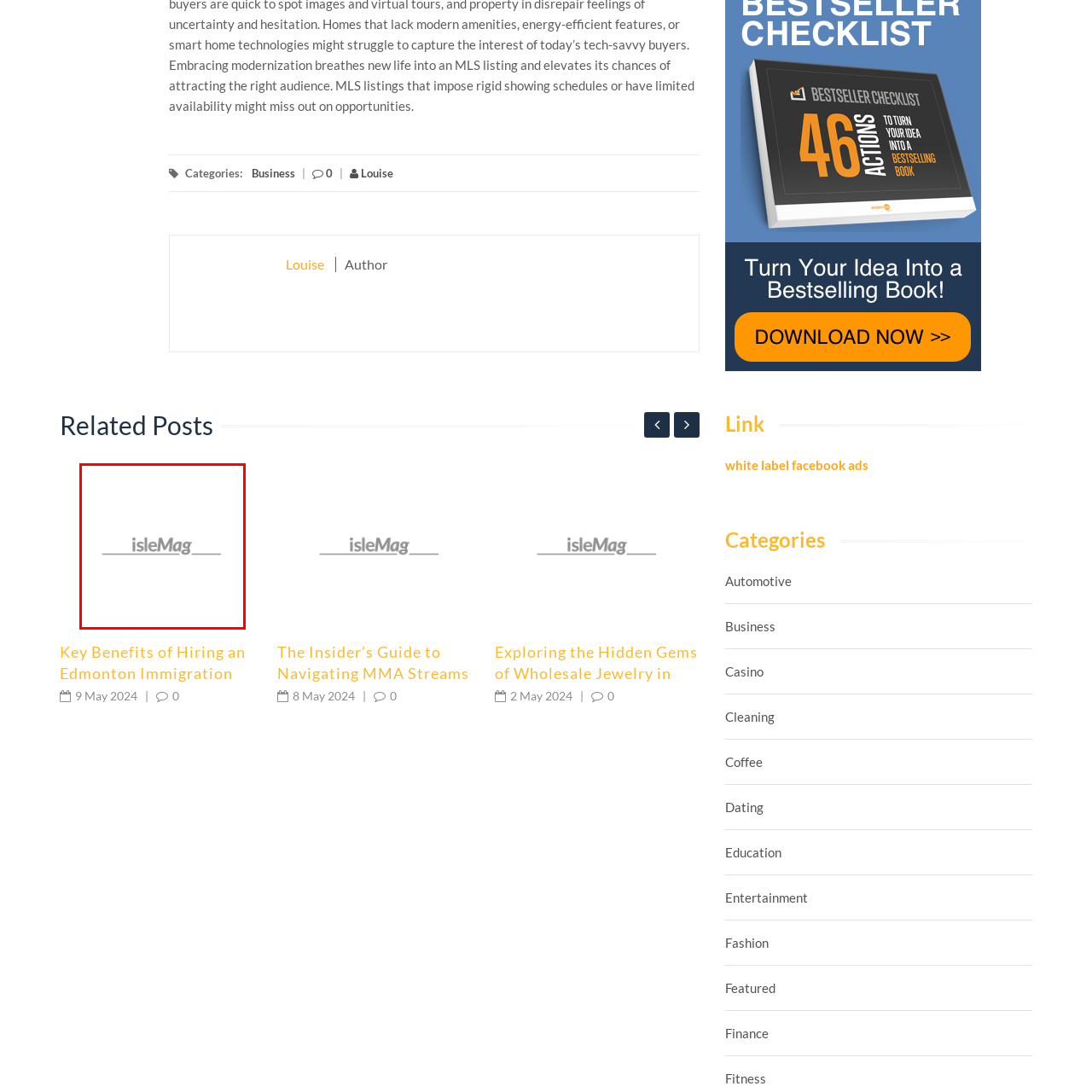Carefully scrutinize the image within the red border and generate a detailed answer to the following query, basing your response on the visual content:
Does the logo feature an image or icon?

The caption only mentions the text 'isleMag' and a thin horizontal line below it, with no mention of an image or icon. This suggests that the logo is a text-based design.